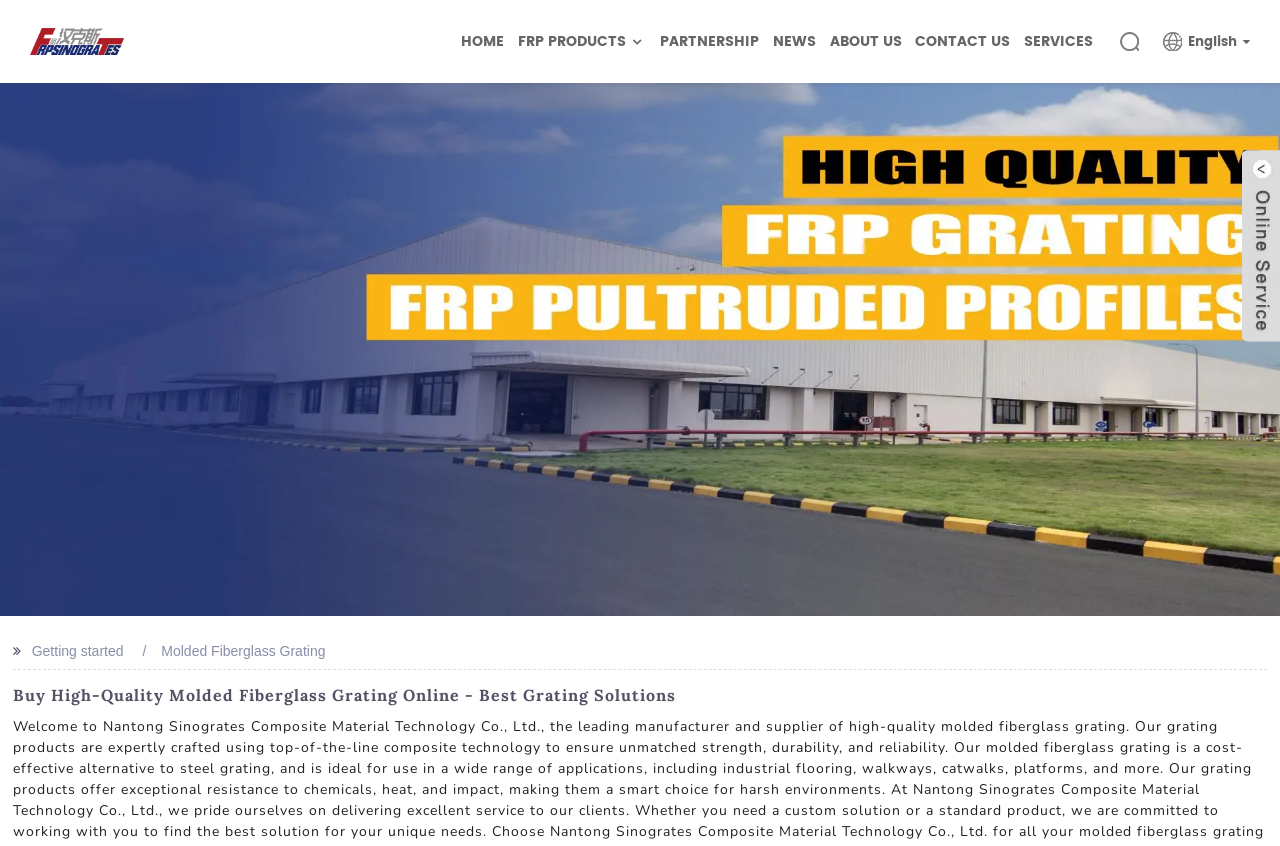Using the information in the image, give a detailed answer to the following question: What is the product being promoted on the webpage?

The product is mentioned in the main heading and the static text elements, and it is also shown in the figure element at the top of the webpage, indicating that the webpage is promoting Molded Fiberglass Grating products.